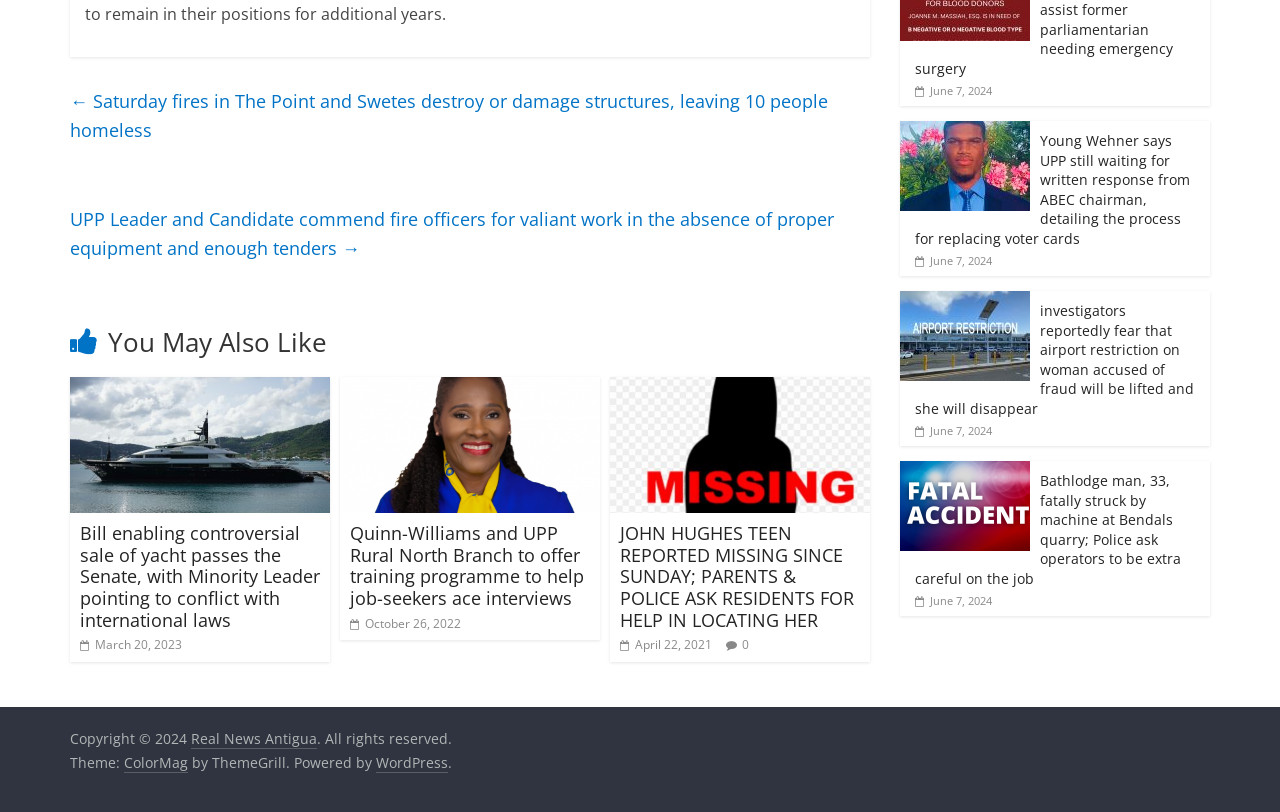Could you find the bounding box coordinates of the clickable area to complete this instruction: "Read about JOHN HUGHES TEEN REPORTED MISSING SINCE SUNDAY"?

[0.477, 0.465, 0.68, 0.492]